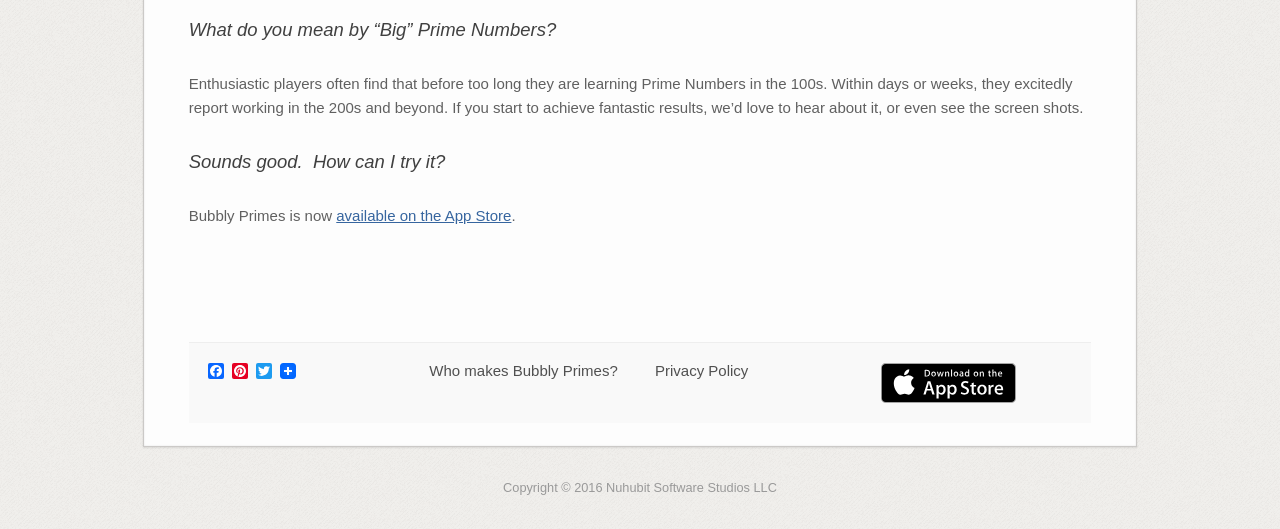Please give a short response to the question using one word or a phrase:
Where can I download the app?

App Store